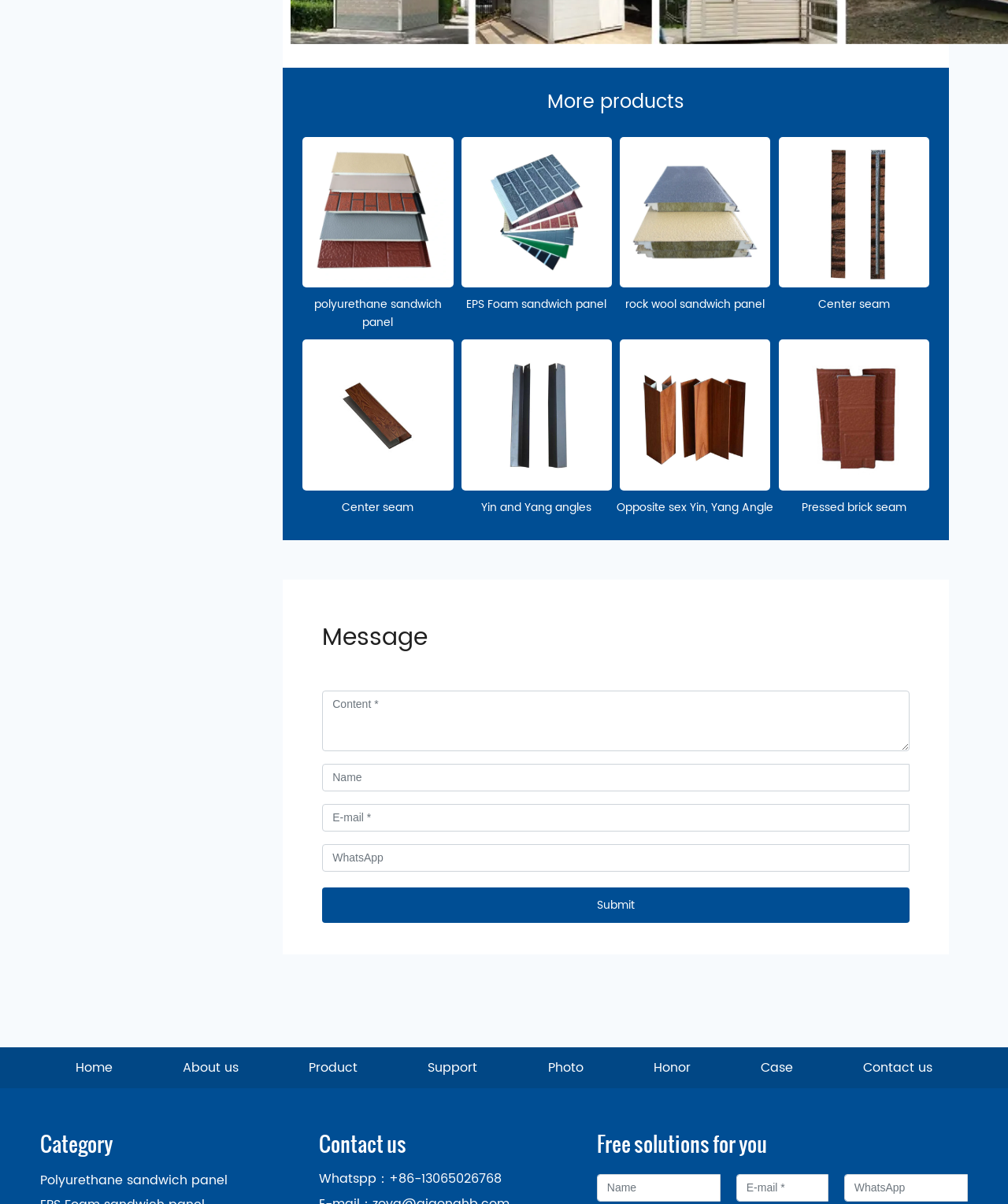Determine the bounding box coordinates of the region that needs to be clicked to achieve the task: "Enter your message in the content field".

[0.32, 0.573, 0.902, 0.624]